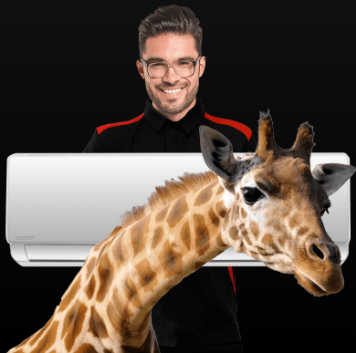What is in the foreground?
Please provide a detailed and thorough answer to the question.

Prominently in the foreground is a playful giraffe, adding a whimsical touch to the scene, which suggests the brand's approachable character.